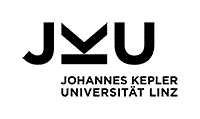What is the font type of the full university name?
Using the visual information, reply with a single word or short phrase.

clean sans-serif